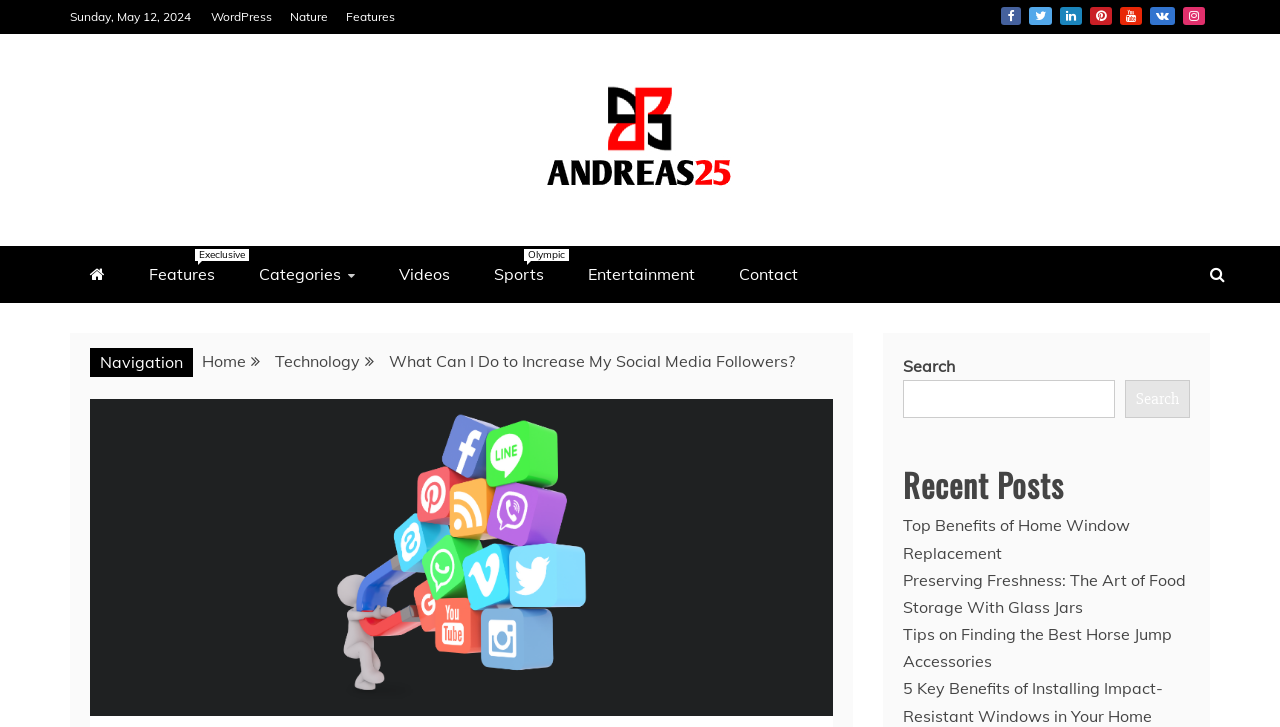How many social media platforms are listed?
Refer to the image and offer an in-depth and detailed answer to the question.

I counted the number of social media platform links at the top of the webpage, which are Facebook, Twitter, Linkedin, Pinterest, Youtube, Vk, and Instagram.